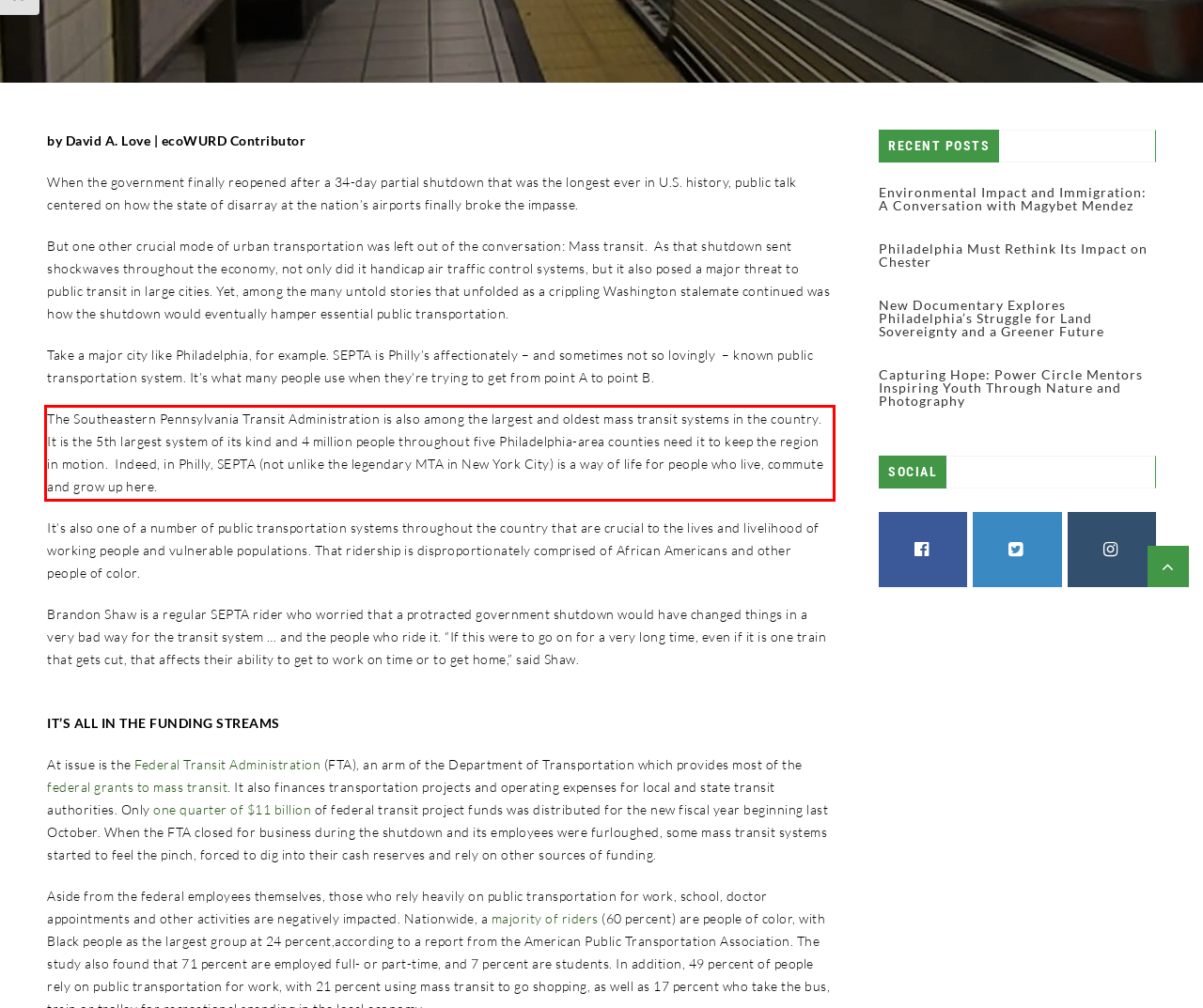You are provided with a screenshot of a webpage containing a red bounding box. Please extract the text enclosed by this red bounding box.

The Southeastern Pennsylvania Transit Administration is also among the largest and oldest mass transit systems in the country. It is the 5th largest system of its kind and 4 million people throughout five Philadelphia-area counties need it to keep the region in motion. Indeed, in Philly, SEPTA (not unlike the legendary MTA in New York City) is a way of life for people who live, commute and grow up here.